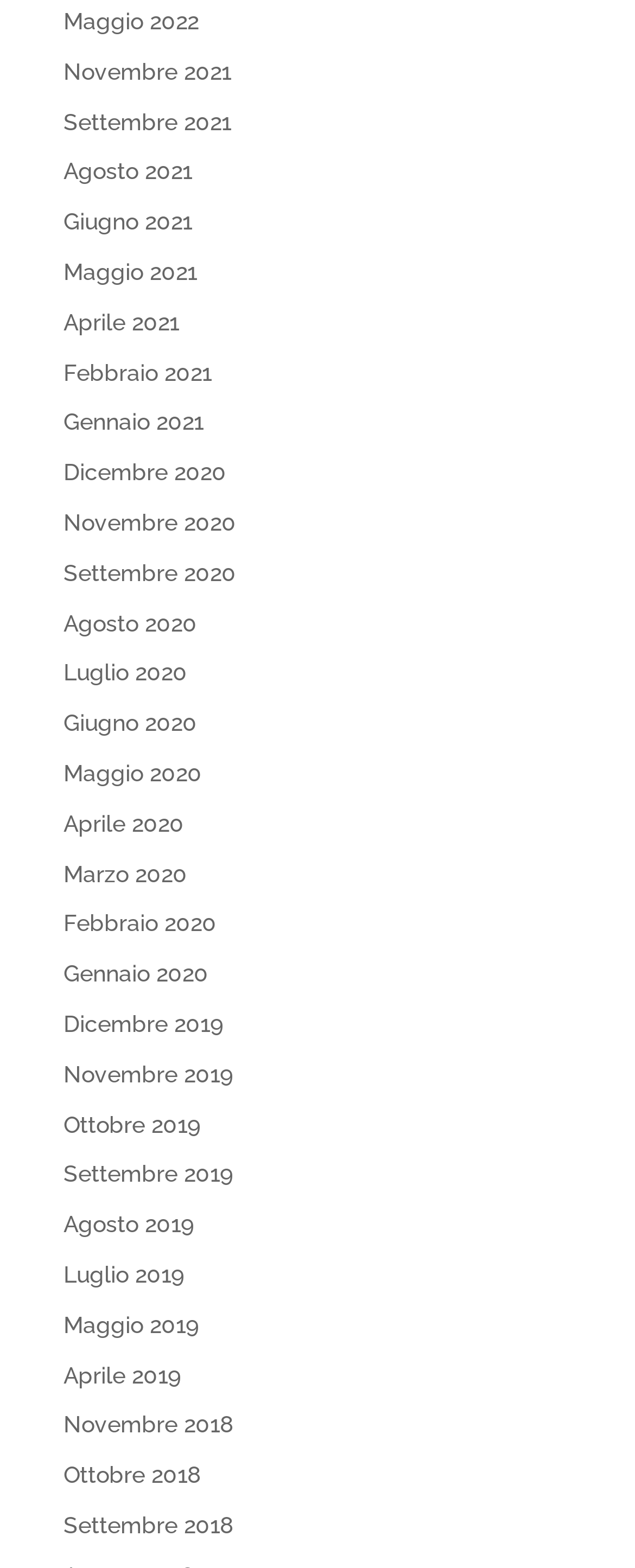What is the latest month listed on the webpage?
Refer to the image and provide a concise answer in one word or phrase.

Maggio 2022